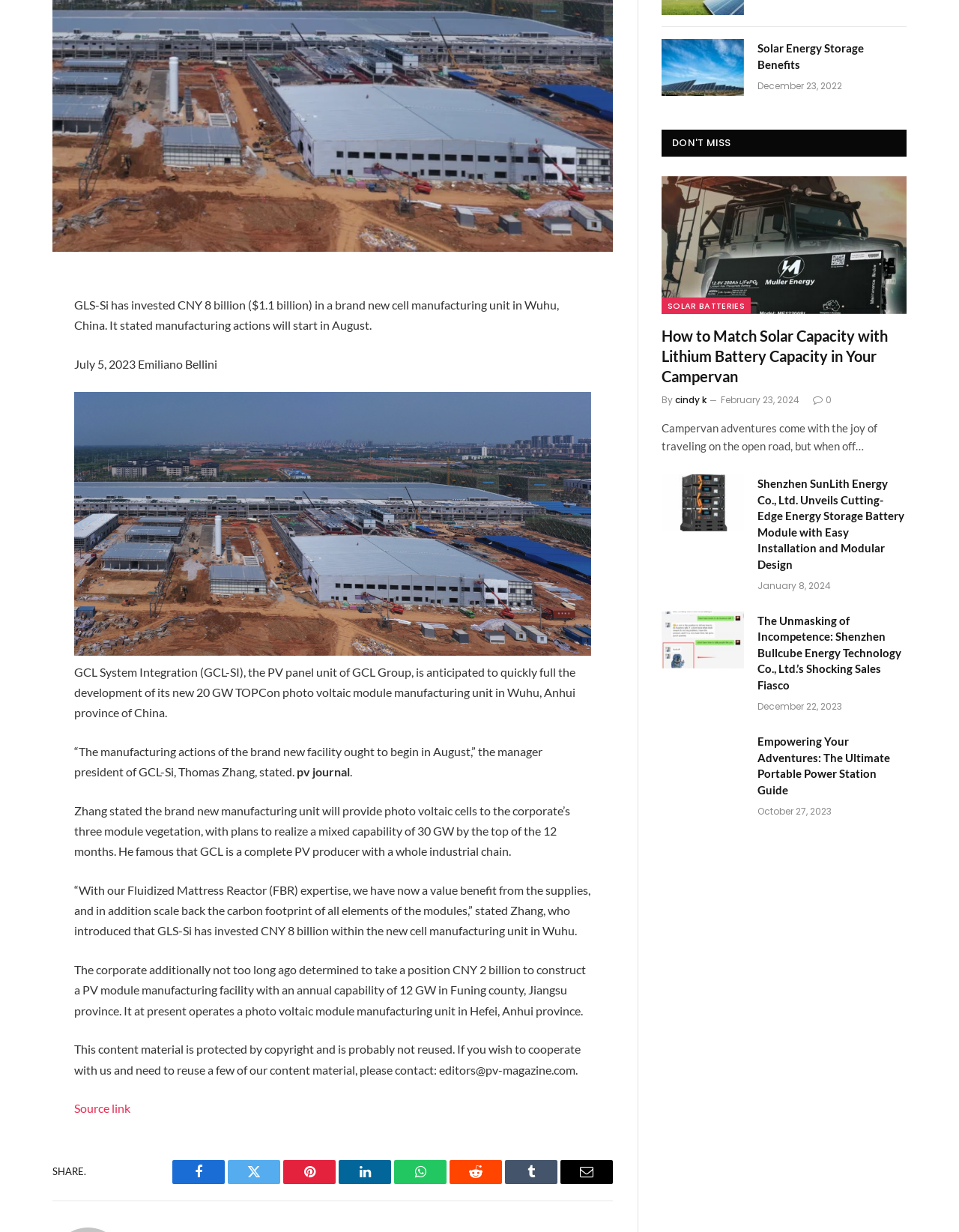Identify the bounding box coordinates for the UI element described as: "Pinterest".

[0.008, 0.349, 0.044, 0.377]